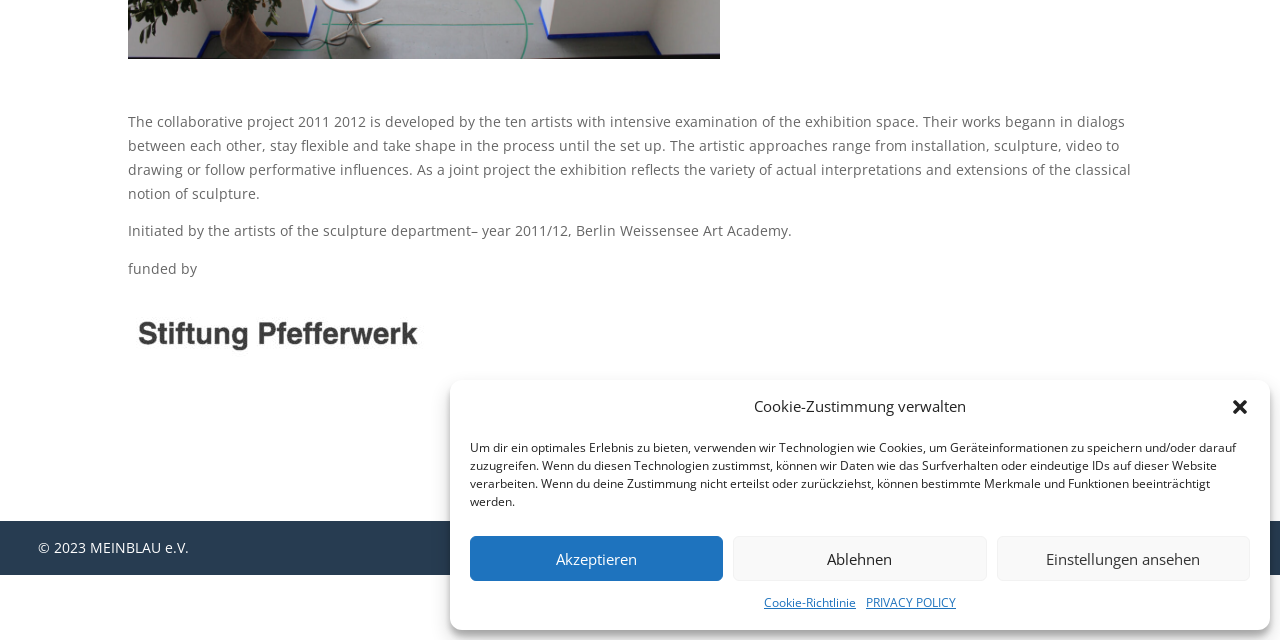Using the element description Cookie-Richtlinie, predict the bounding box coordinates for the UI element. Provide the coordinates in (top-left x, top-left y, bottom-right x, bottom-right y) format with values ranging from 0 to 1.

[0.597, 0.924, 0.669, 0.961]